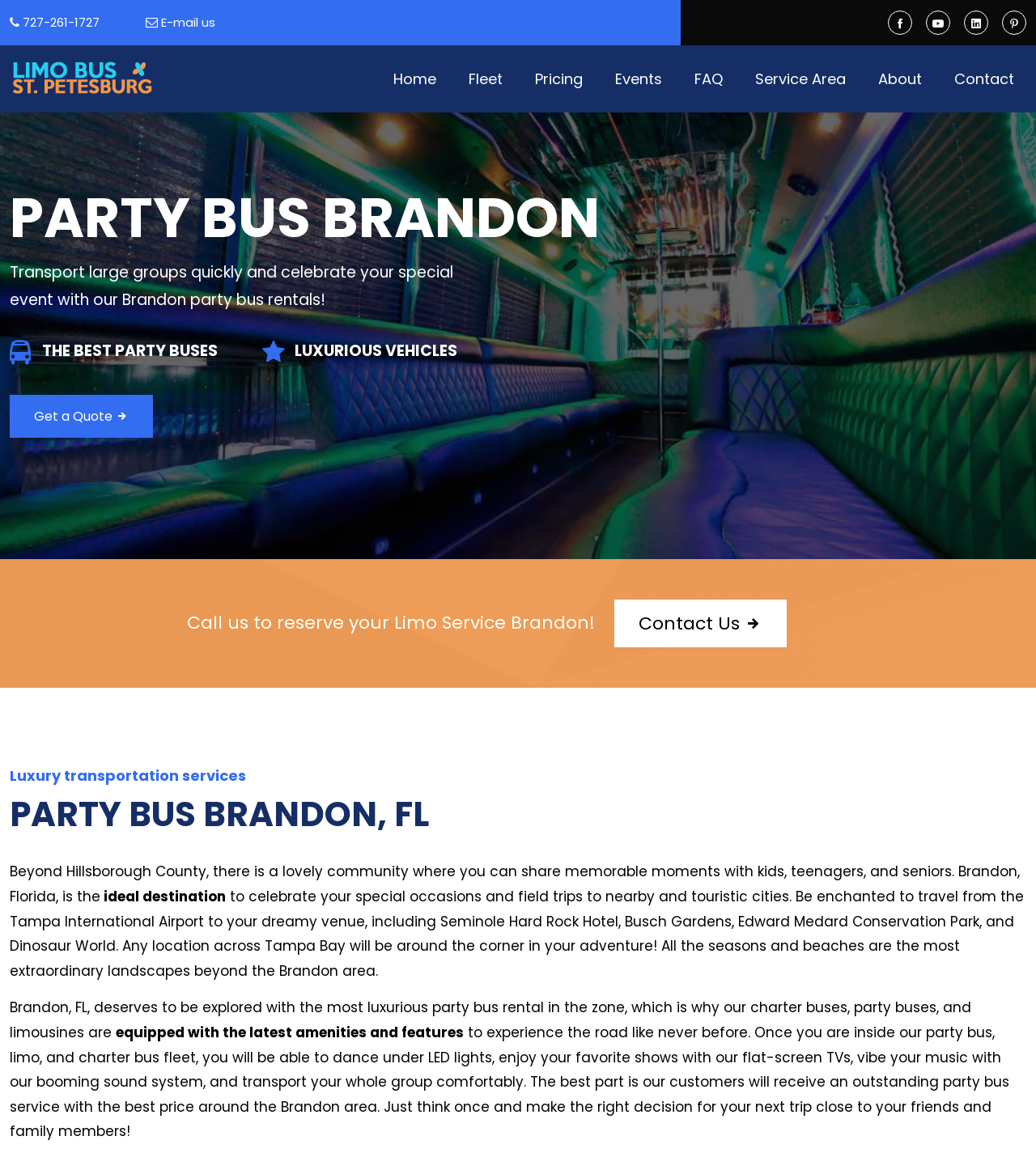What amenities are available in the party bus?
Please respond to the question with a detailed and thorough explanation.

I found the amenities available in the party bus by reading the static text '...you will be able to dance under LED lights, enjoy your favorite shows with our flat-screen TVs, vibe your music with our booming sound system...' which lists the amenities available in the party bus.